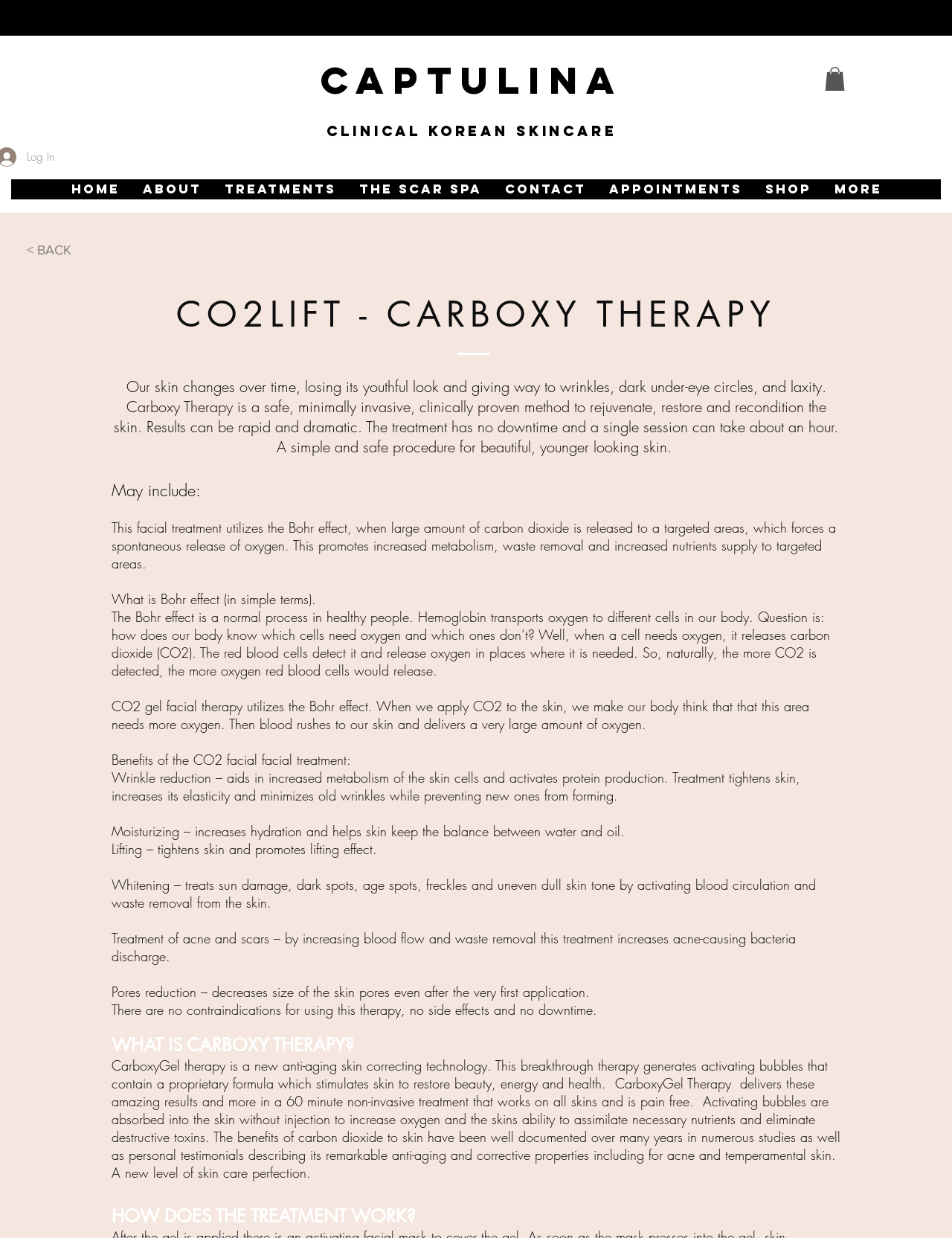What is the main title displayed on this webpage?

CAPTULINA
CLINICAL KOREAN SKINCARE